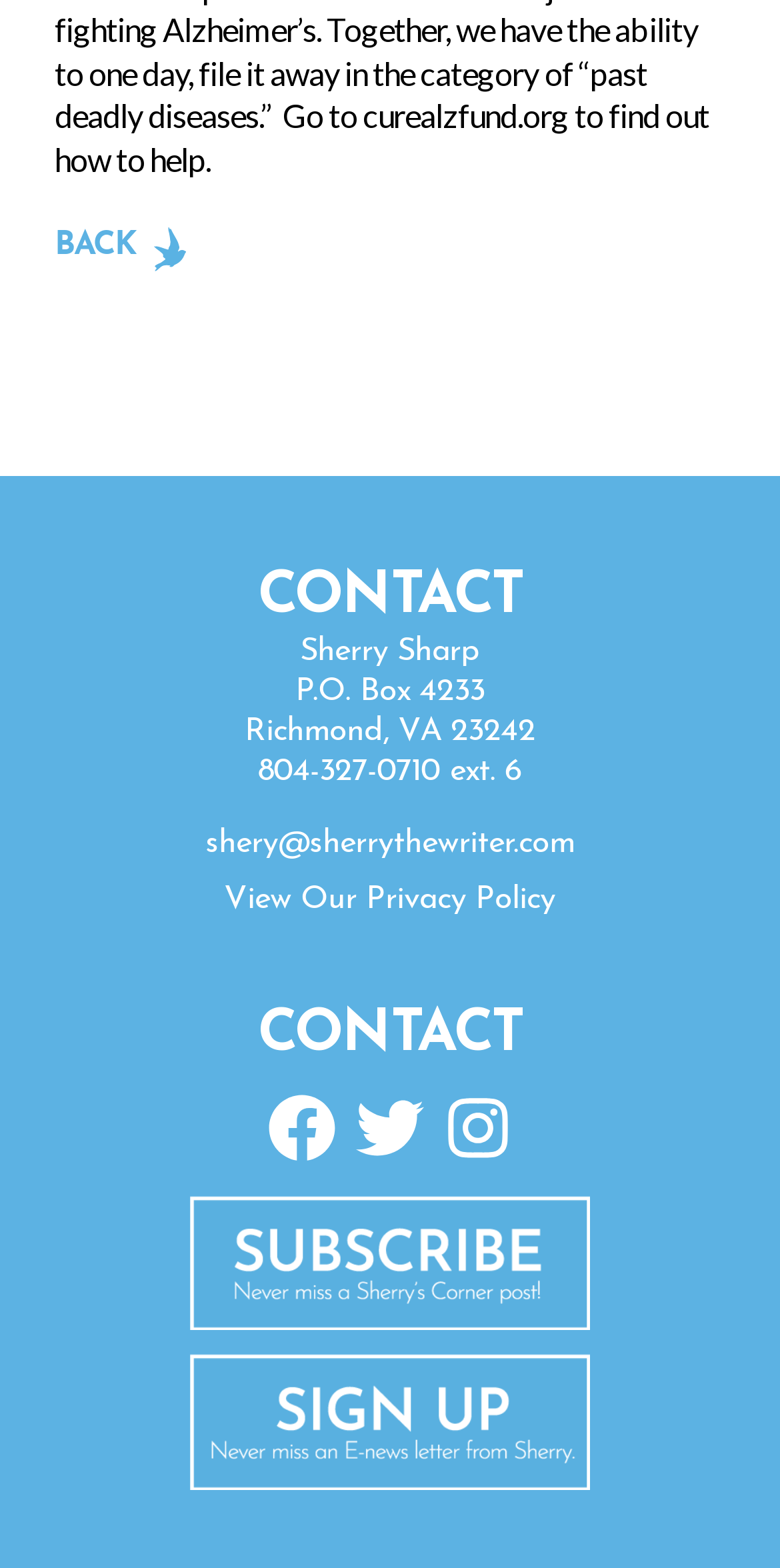What is the phone number of Sherry Sharp?
Refer to the image and answer the question using a single word or phrase.

804-327-0710 ext. 6